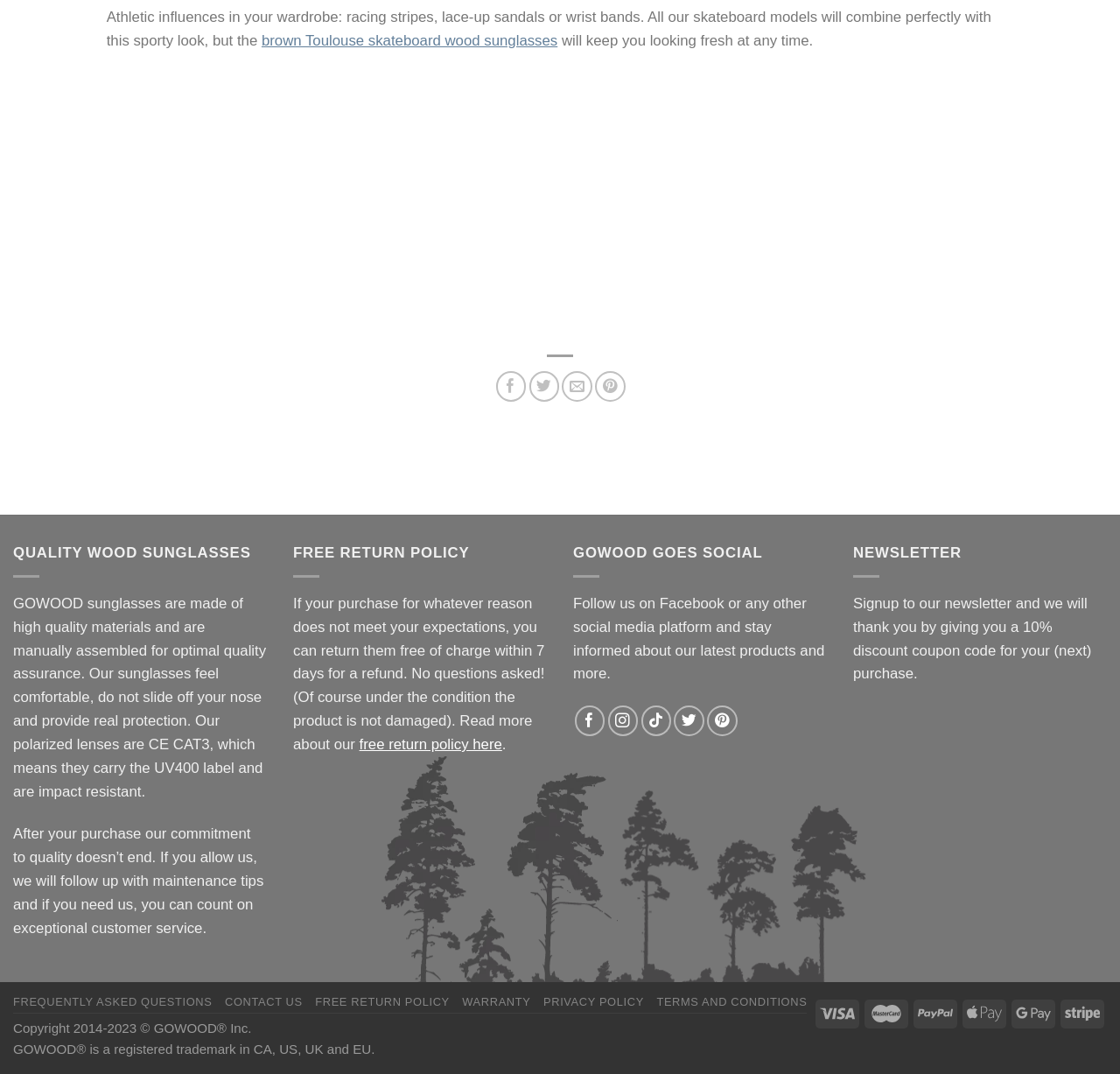Show the bounding box coordinates of the region that should be clicked to follow the instruction: "Share on Facebook."

[0.443, 0.346, 0.47, 0.374]